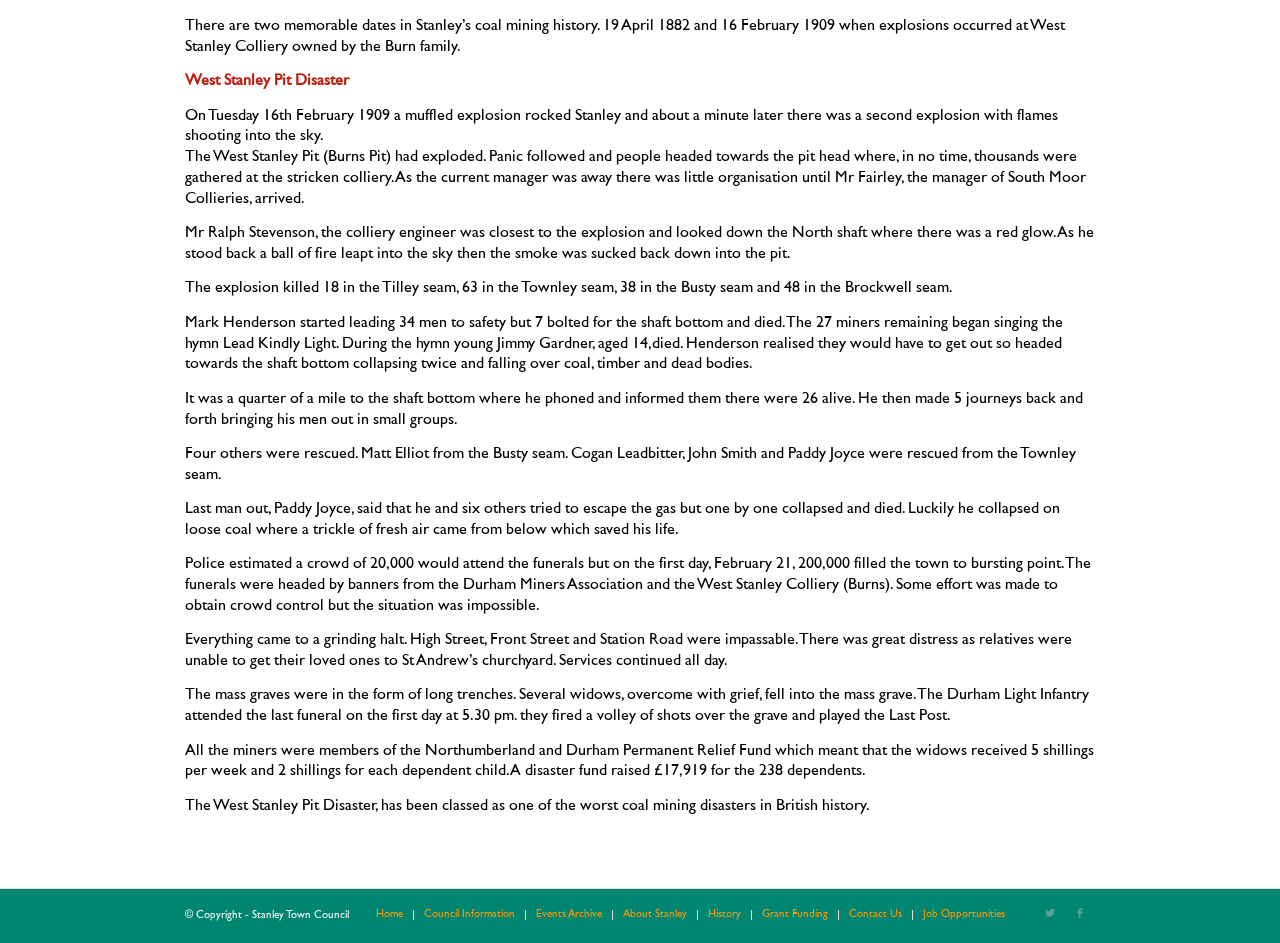Given the element description Grant Funding, predict the bounding box coordinates for the UI element in the webpage screenshot. The format should be (top-left x, top-left y, bottom-right x, bottom-right y), and the values should be between 0 and 1.

[0.595, 0.964, 0.647, 0.975]